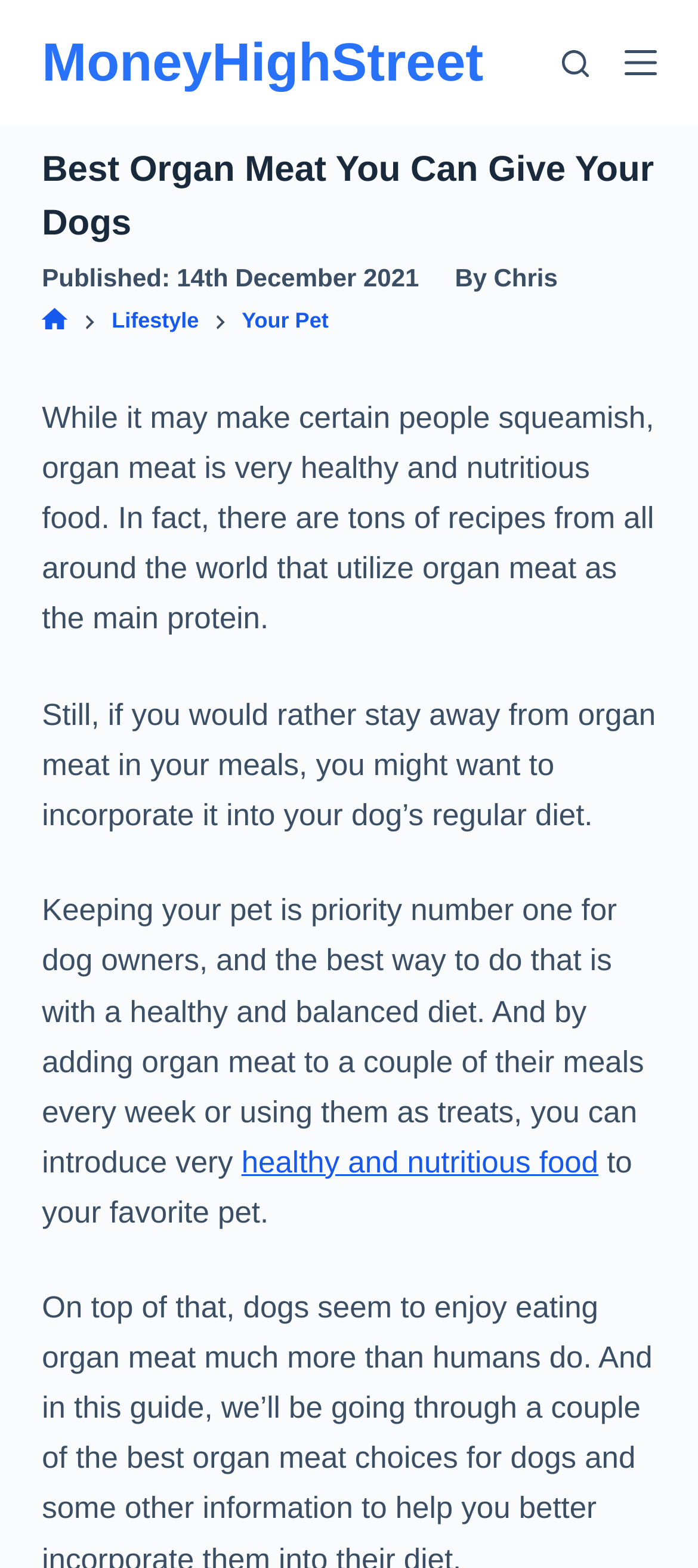Highlight the bounding box coordinates of the element that should be clicked to carry out the following instruction: "click the 'Search' button". The coordinates must be given as four float numbers ranging from 0 to 1, i.e., [left, top, right, bottom].

[0.804, 0.031, 0.843, 0.049]